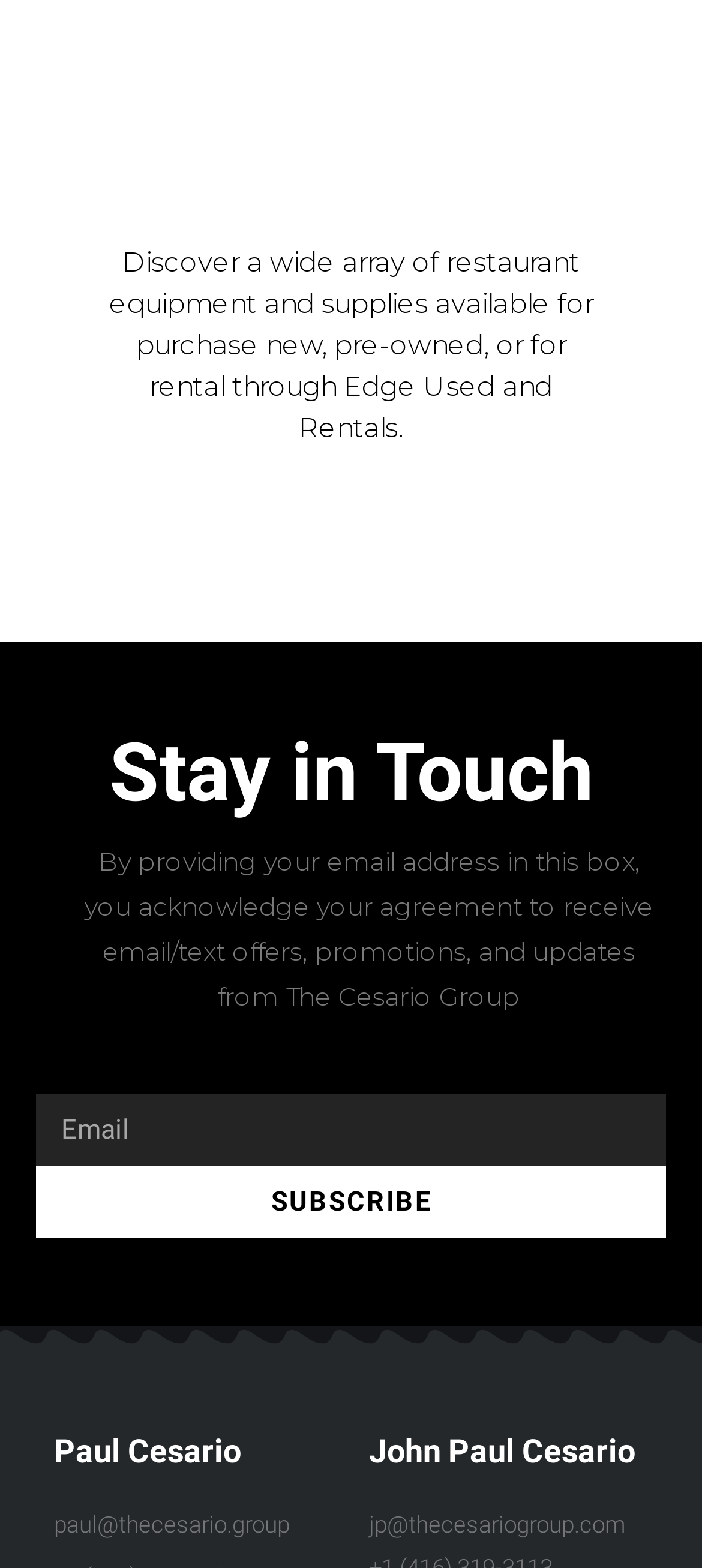What is the company name? Analyze the screenshot and reply with just one word or a short phrase.

The Cesario Group